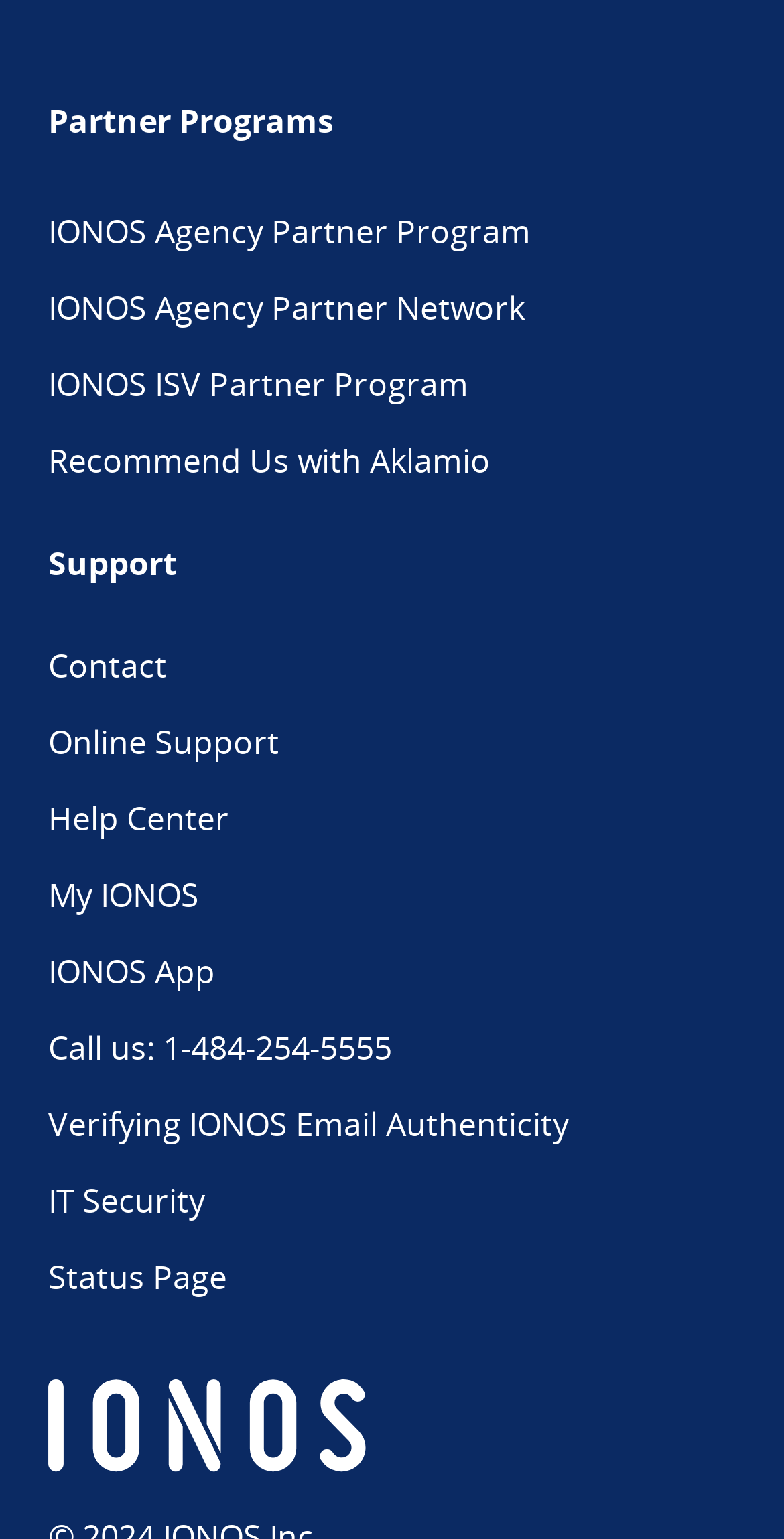From the screenshot, find the bounding box of the UI element matching this description: "IT Security". Supply the bounding box coordinates in the form [left, top, right, bottom], each a float between 0 and 1.

[0.062, 0.669, 0.262, 0.698]